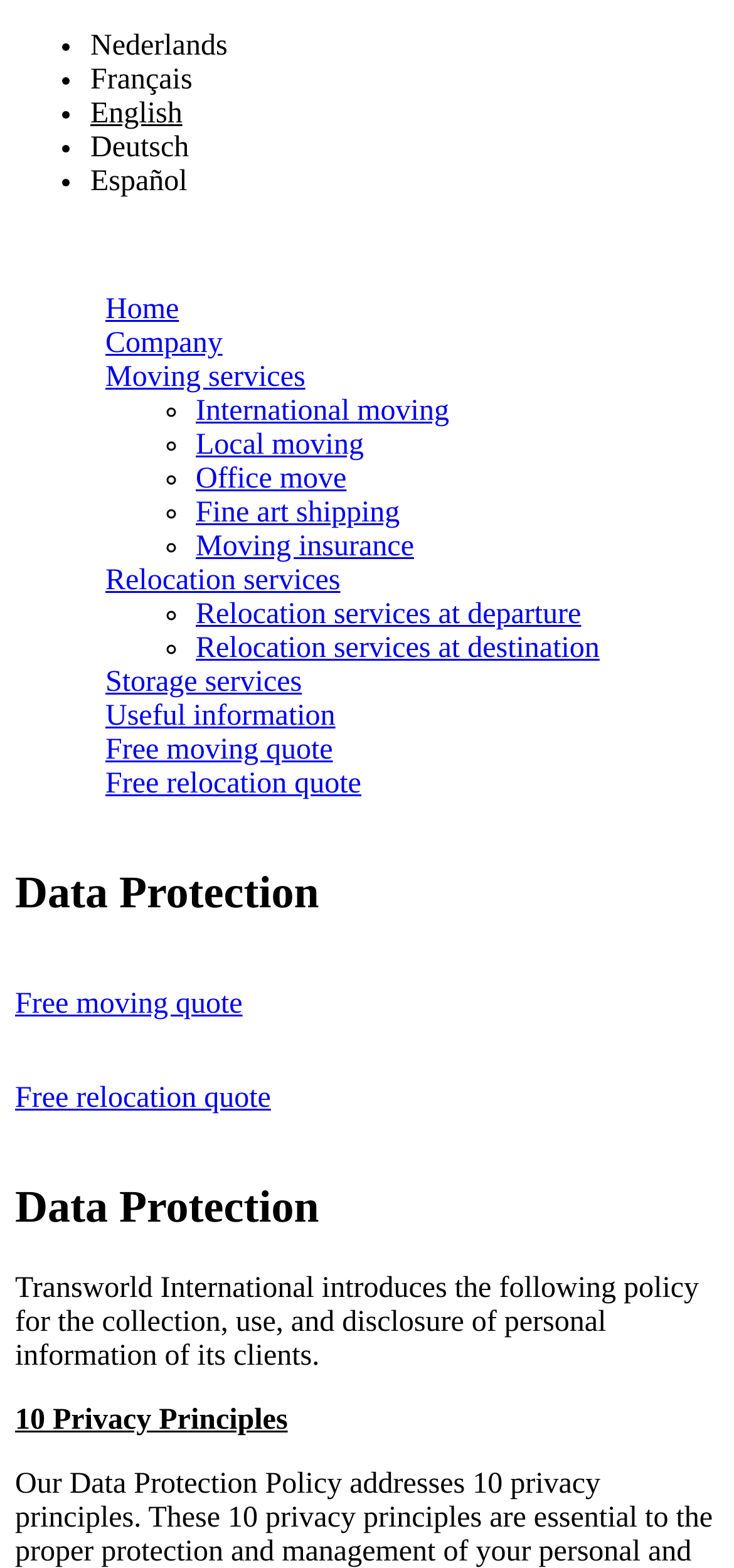Please find the bounding box coordinates of the element that you should click to achieve the following instruction: "Get a free moving quote". The coordinates should be presented as four float numbers between 0 and 1: [left, top, right, bottom].

[0.144, 0.468, 0.454, 0.489]